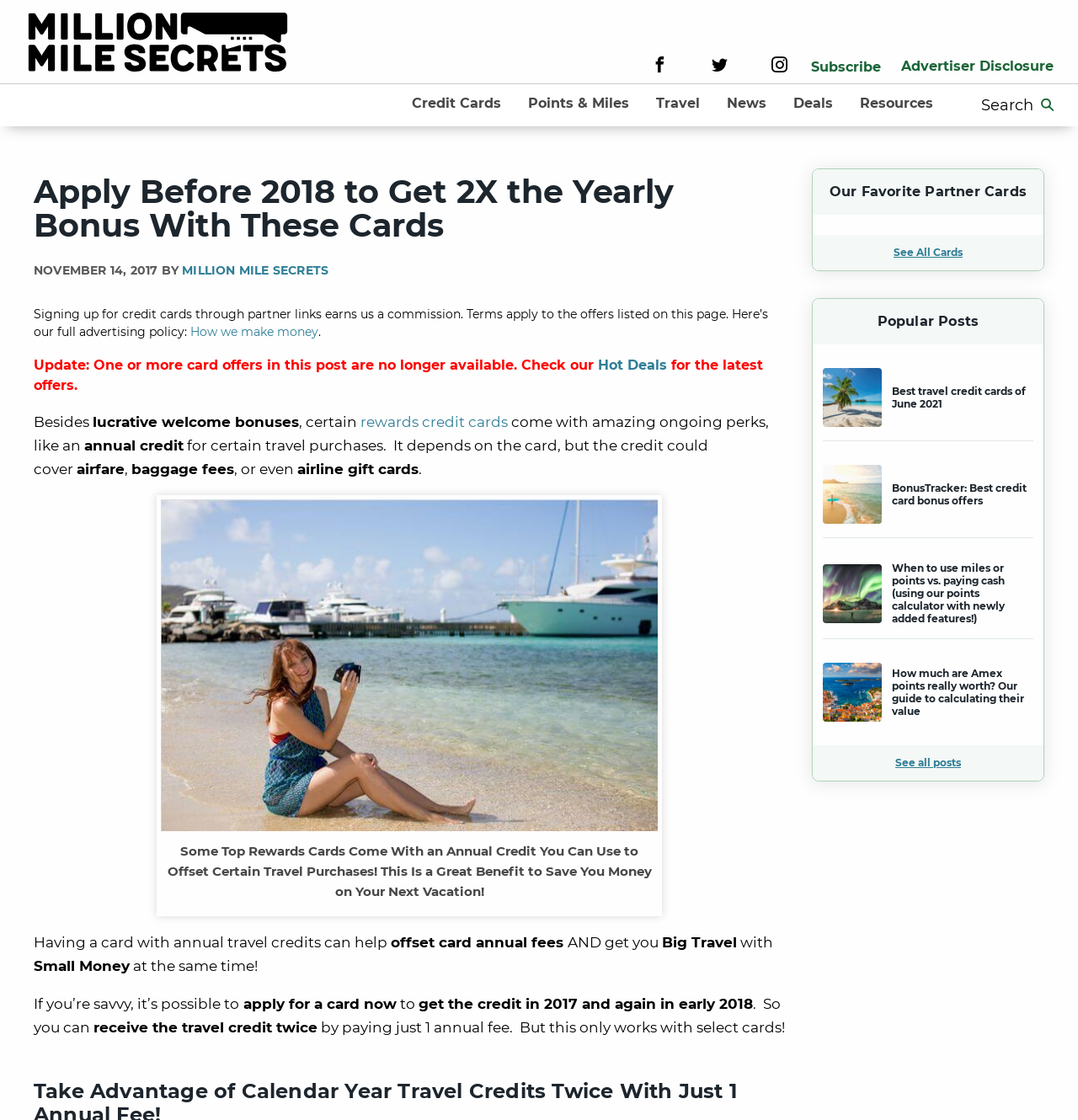Please identify the bounding box coordinates of the element on the webpage that should be clicked to follow this instruction: "See all partner cards". The bounding box coordinates should be given as four float numbers between 0 and 1, formatted as [left, top, right, bottom].

[0.754, 0.21, 0.968, 0.241]